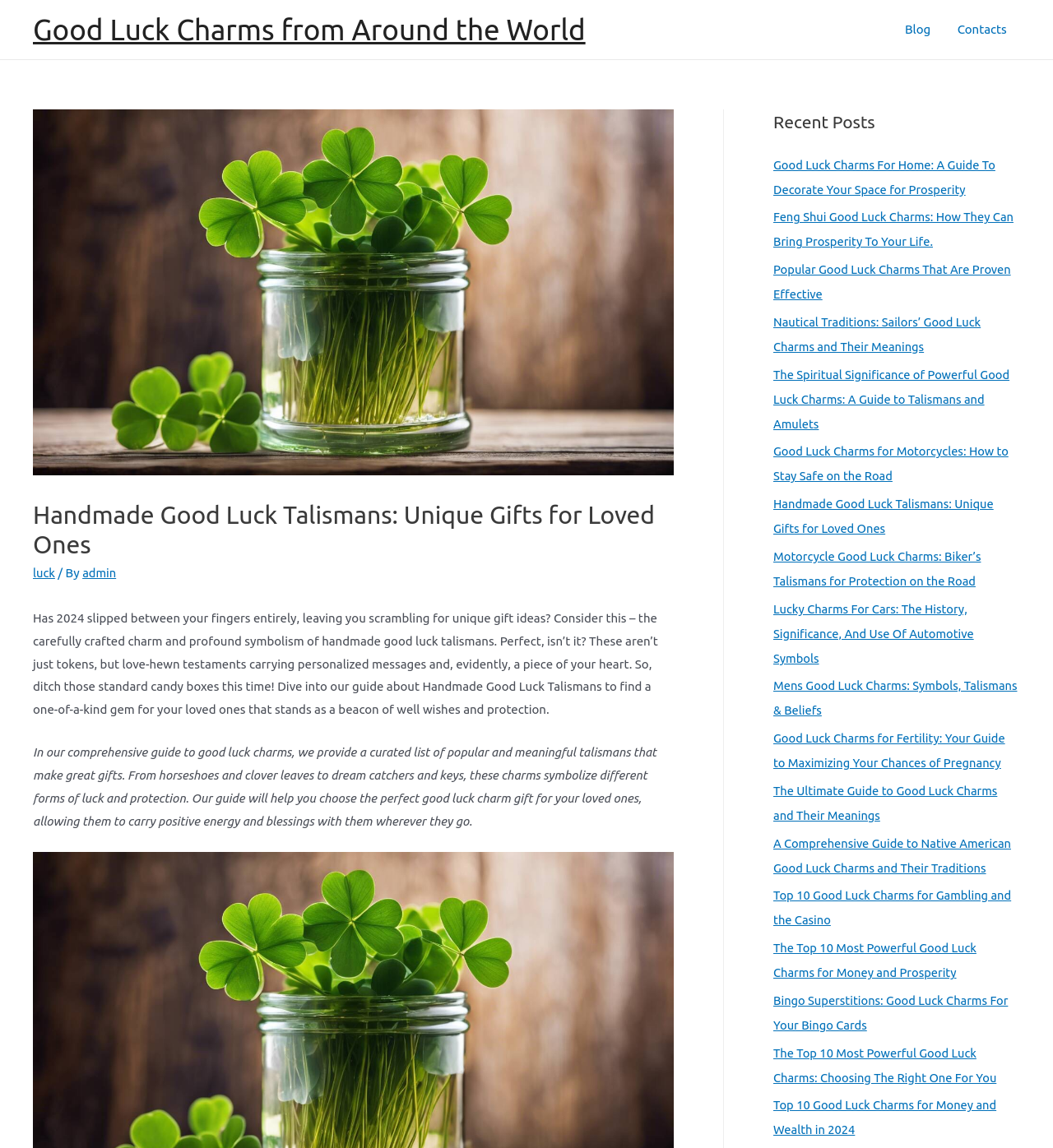What is the purpose of the good luck charms? Please answer the question using a single word or phrase based on the image.

To bring positive energy and blessings